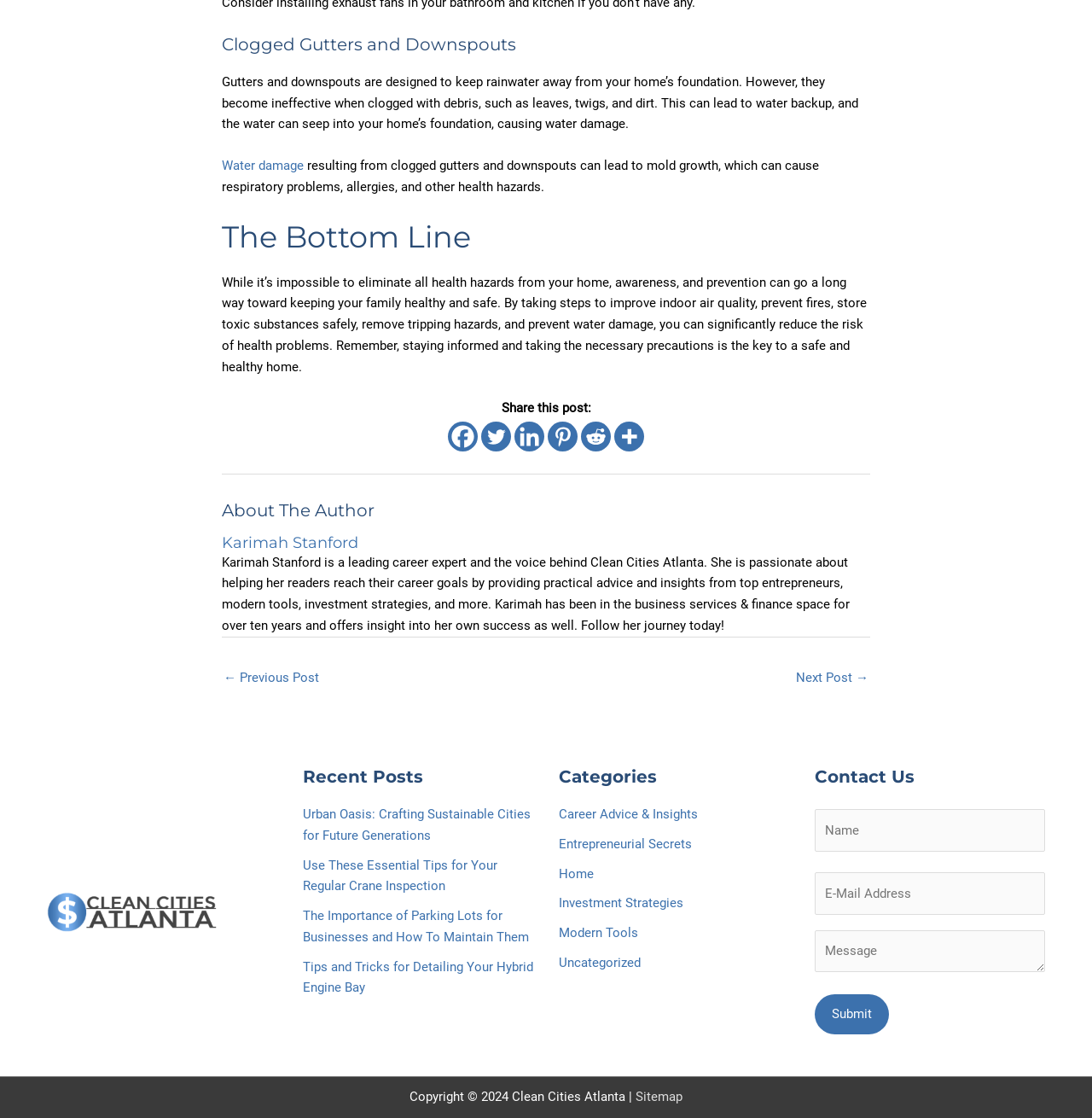Please determine the bounding box coordinates of the clickable area required to carry out the following instruction: "Click on the 'Water damage' link". The coordinates must be four float numbers between 0 and 1, represented as [left, top, right, bottom].

[0.203, 0.141, 0.278, 0.155]